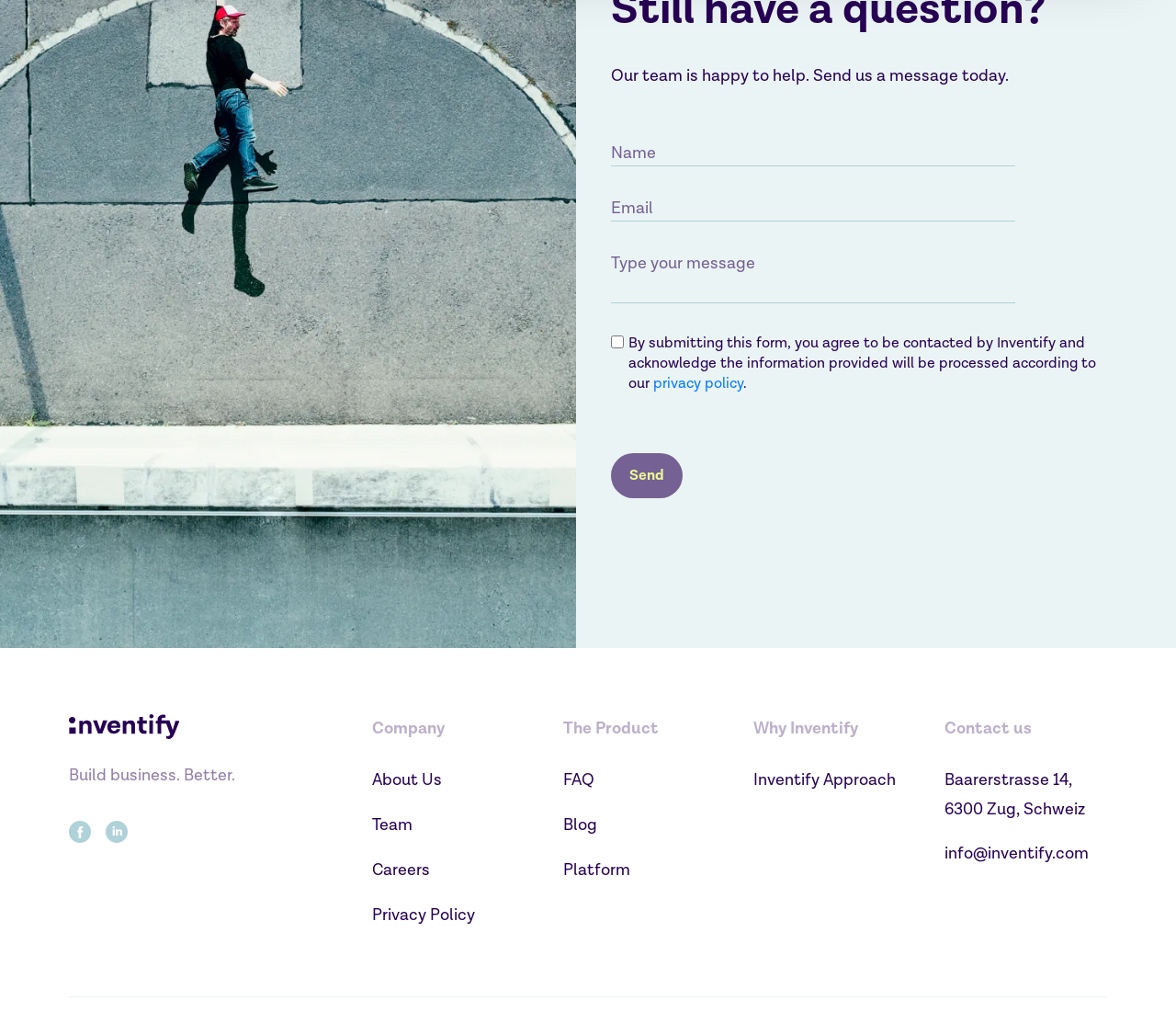Please specify the bounding box coordinates of the area that should be clicked to accomplish the following instruction: "Click the Send button". The coordinates should consist of four float numbers between 0 and 1, i.e., [left, top, right, bottom].

[0.52, 0.447, 0.58, 0.492]